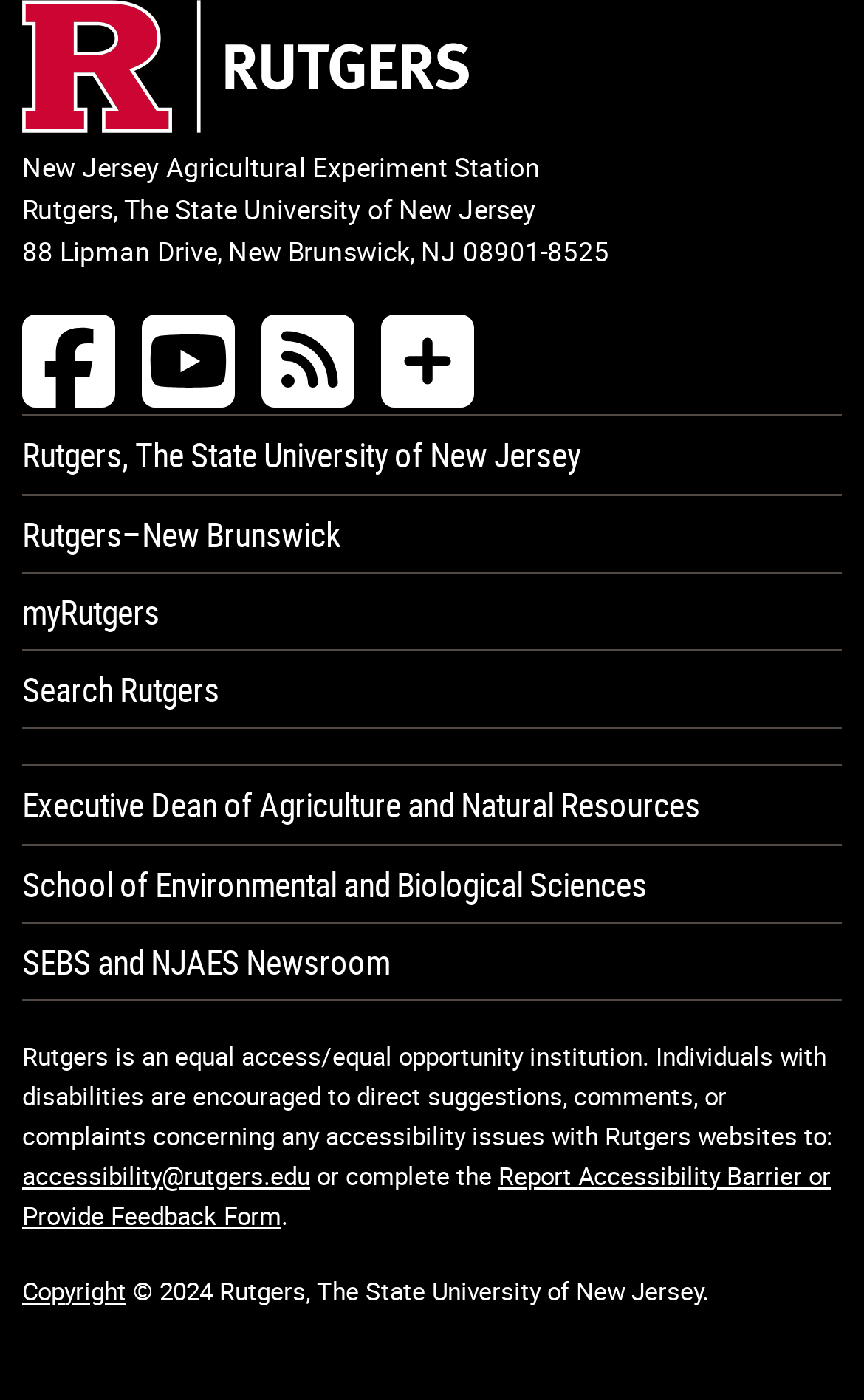Provide the bounding box coordinates of the HTML element this sentence describes: "Rutgers–New Brunswick".

[0.026, 0.354, 0.974, 0.408]